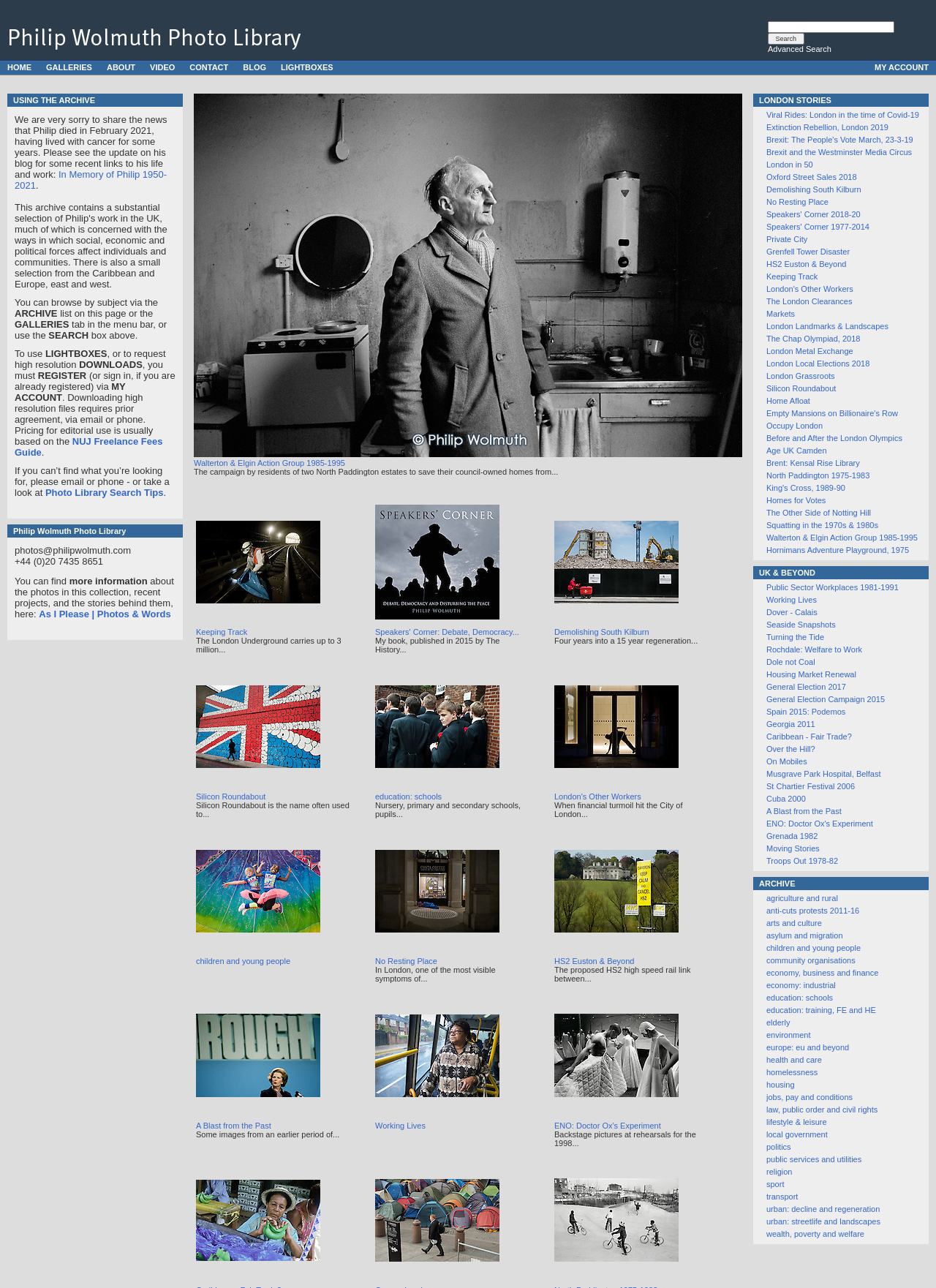Identify the bounding box coordinates of the region that should be clicked to execute the following instruction: "View the blog".

[0.26, 0.048, 0.284, 0.057]